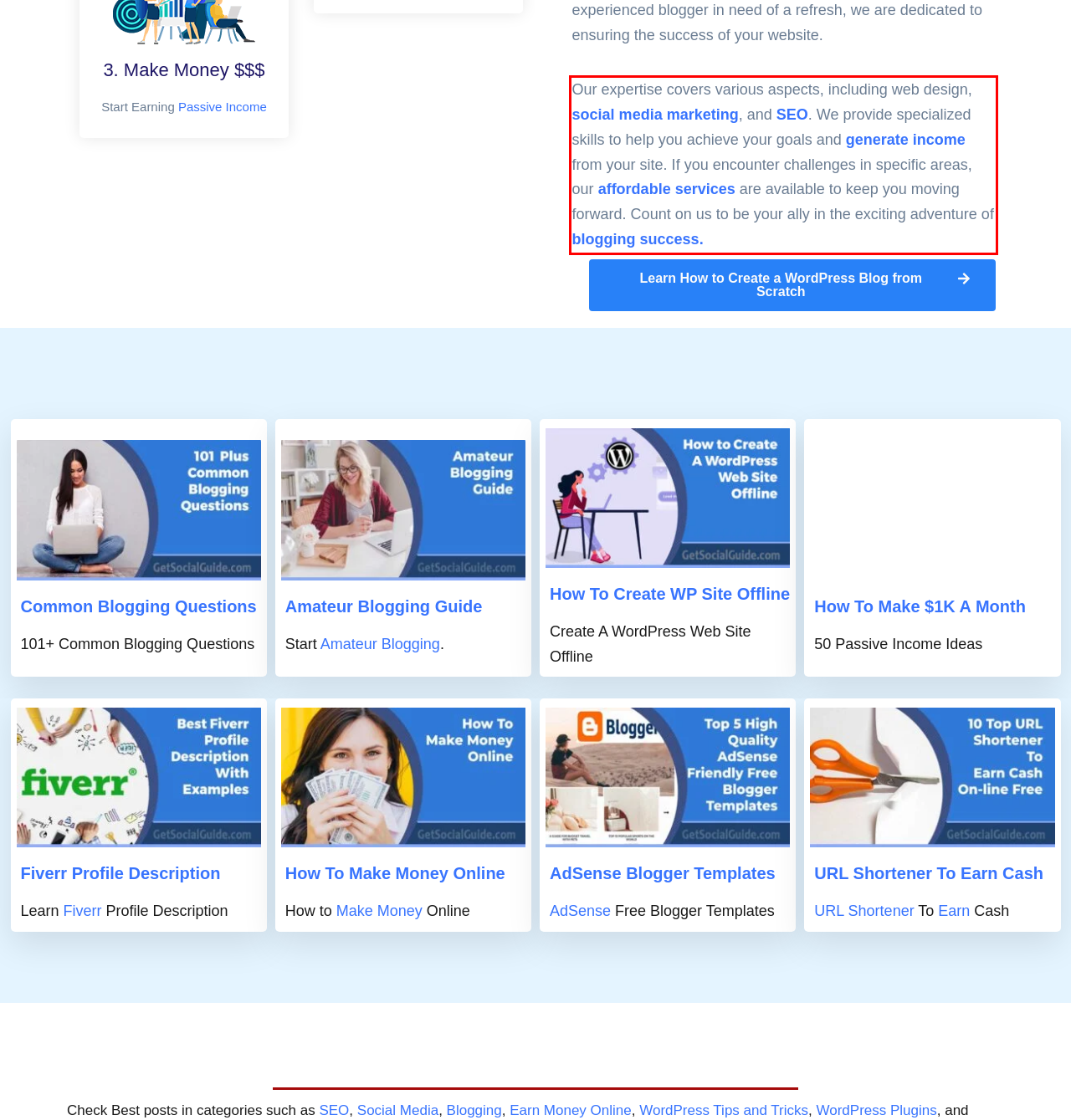Analyze the screenshot of a webpage where a red rectangle is bounding a UI element. Extract and generate the text content within this red bounding box.

Our expertise covers various aspects, including web design, social media marketing, and SEO. We provide specialized skills to help you achieve your goals and generate income from your site. If you encounter challenges in specific areas, our affordable services are available to keep you moving forward. Count on us to be your ally in the exciting adventure of blogging success.